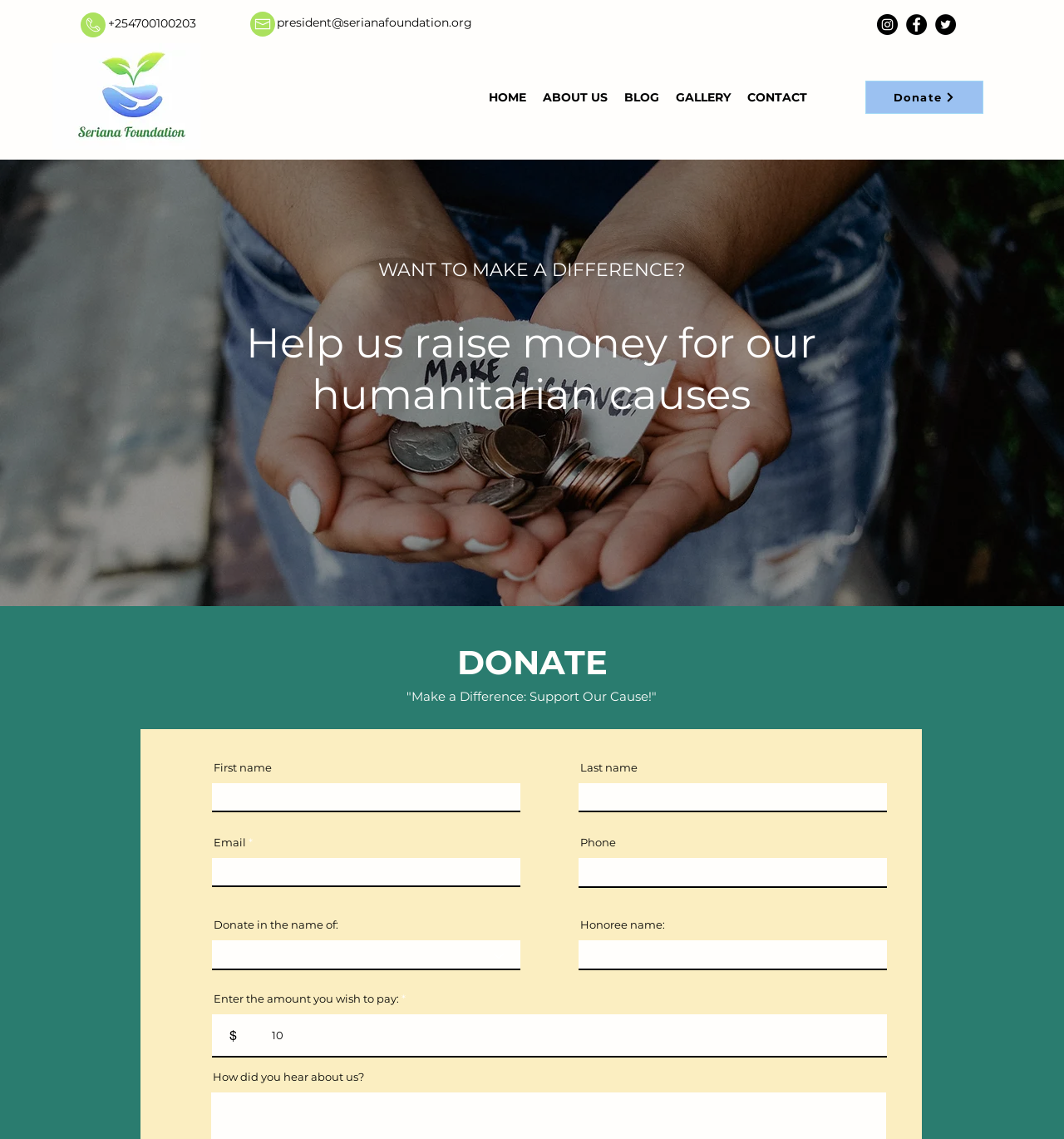Given the description "Selected Options:  - Options:  ", determine the bounding box of the corresponding UI element.

[0.199, 0.826, 0.489, 0.852]